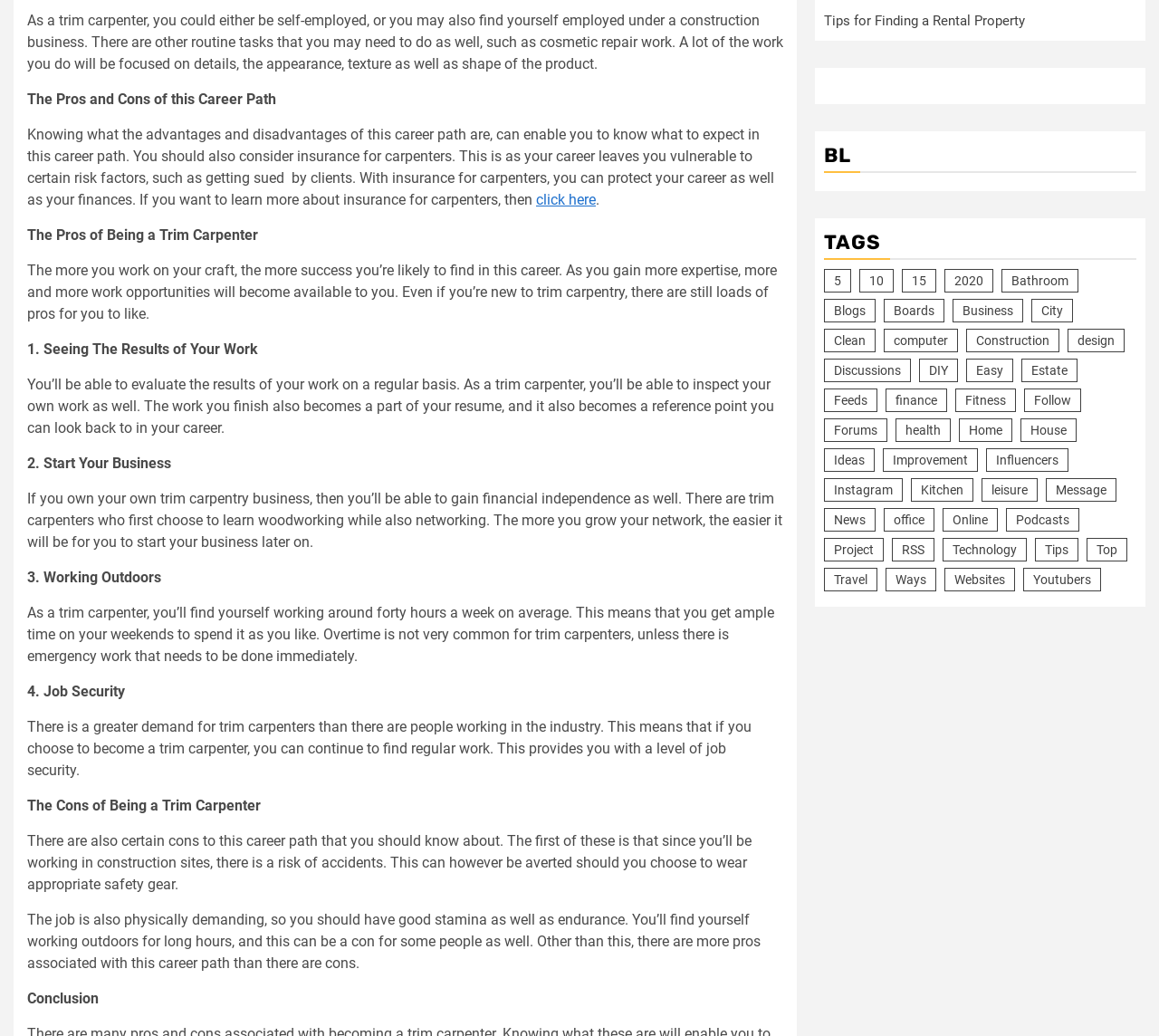Please find and report the bounding box coordinates of the element to click in order to perform the following action: "click here to learn more about insurance for carpenters". The coordinates should be expressed as four float numbers between 0 and 1, in the format [left, top, right, bottom].

[0.462, 0.185, 0.514, 0.201]